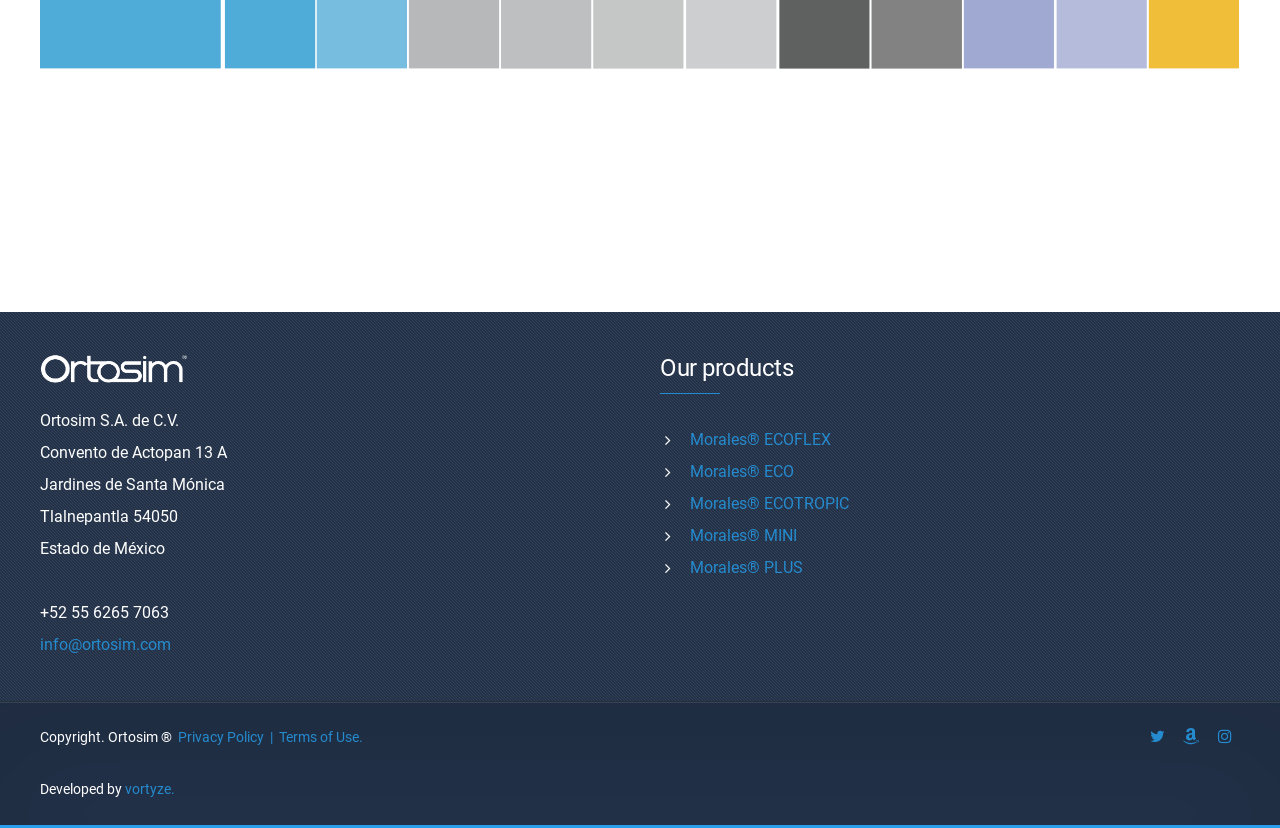Find the bounding box coordinates of the clickable region needed to perform the following instruction: "visit Ortosim's email". The coordinates should be provided as four float numbers between 0 and 1, i.e., [left, top, right, bottom].

[0.031, 0.767, 0.134, 0.79]